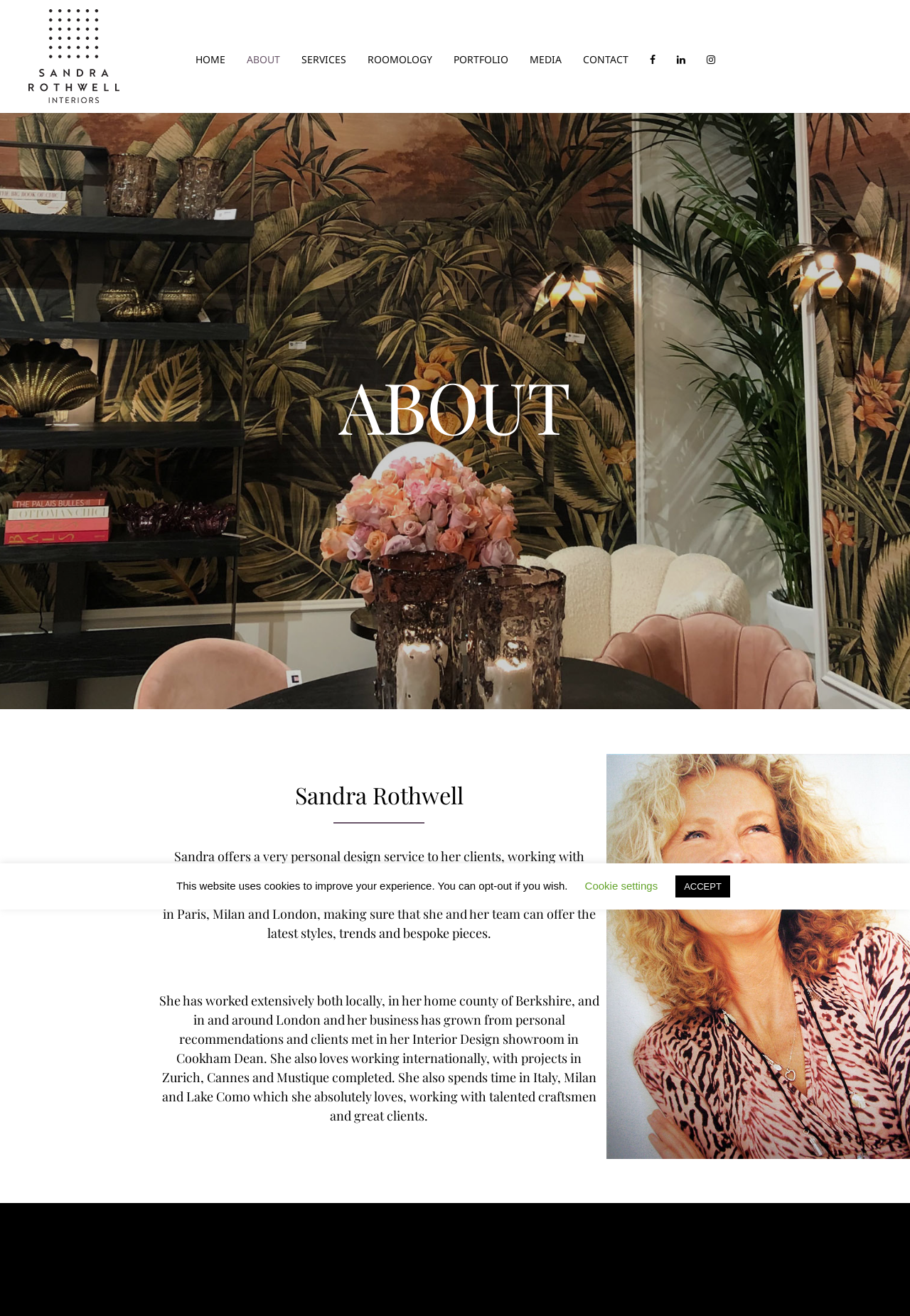How many navigation links are present in the top menu?
Using the image, provide a concise answer in one word or a short phrase.

7